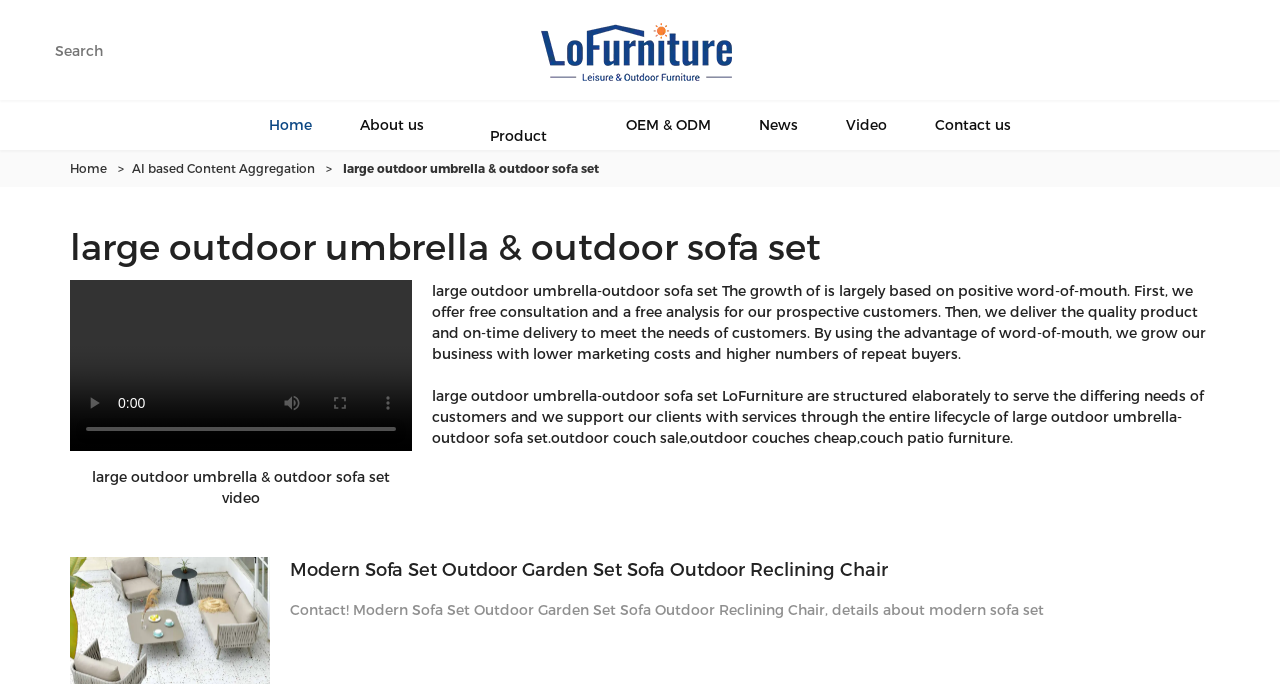Provide a comprehensive description of the webpage.

This webpage appears to be a product page for a large outdoor umbrella and outdoor sofa set. At the top left corner, there is a search bar with a "Search" button next to it. Below the search bar, there is a navigation menu with links to "Home", "About us", "Product", "OEM & ODM", "News", "Video", and "Contact us". 

On the top right corner, there is another "Home" link, followed by a series of links with a " > " separator in between, leading to "AI based Content Aggregation" and then to the current page, "large outdoor umbrella & outdoor sofa set". 

The main content of the page is a heading with the product name, "large outdoor umbrella & outdoor sofa set", which is centered at the top of the page. Below the heading, there is a video player with play, mute, and full-screen buttons, as well as a video time scrubber. 

To the right of the video player, there are two blocks of text. The first block describes the product and the company's business model, highlighting their focus on customer satisfaction and word-of-mouth marketing. The second block provides more information about the company's services and support for customers throughout the lifecycle of the product.